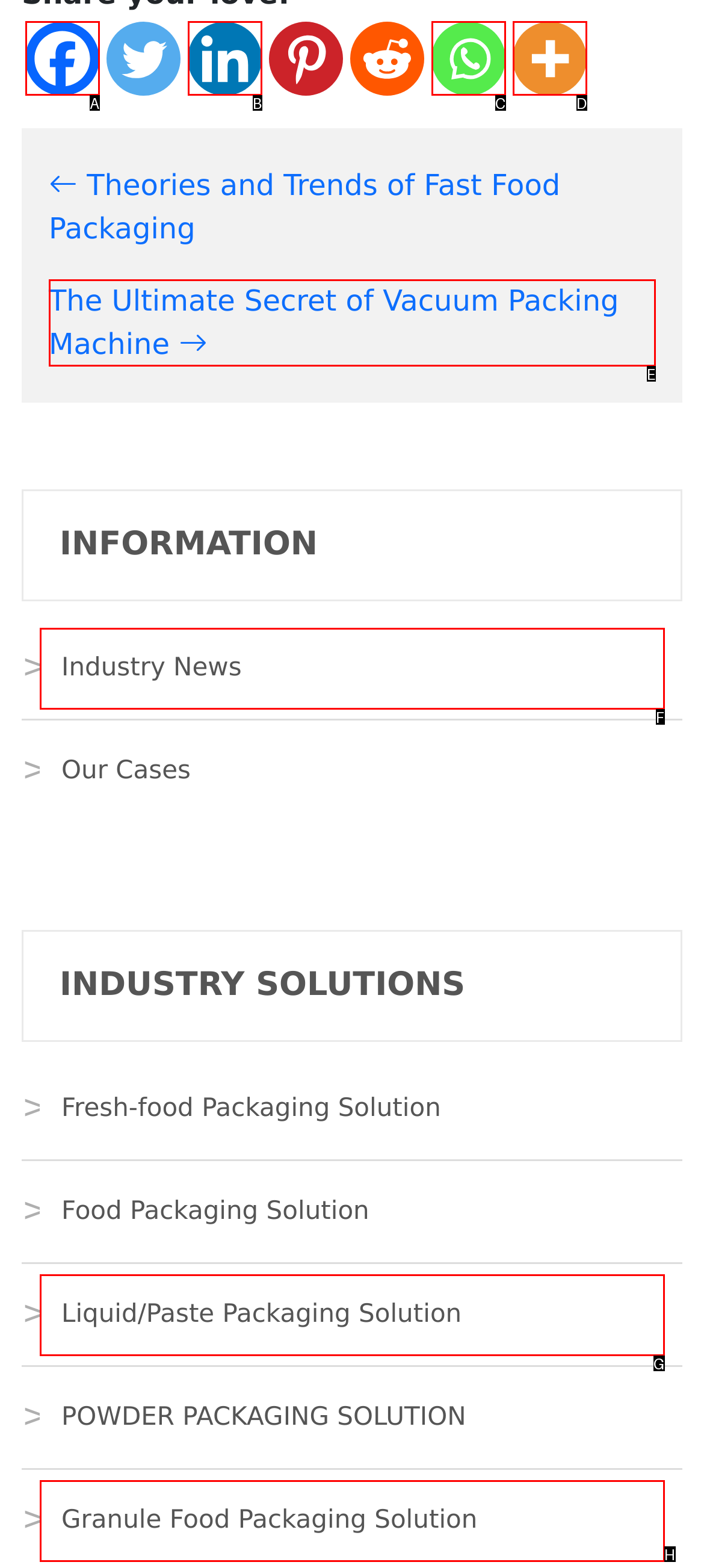Given the description: Liquid/Paste Packaging Solution, choose the HTML element that matches it. Indicate your answer with the letter of the option.

G